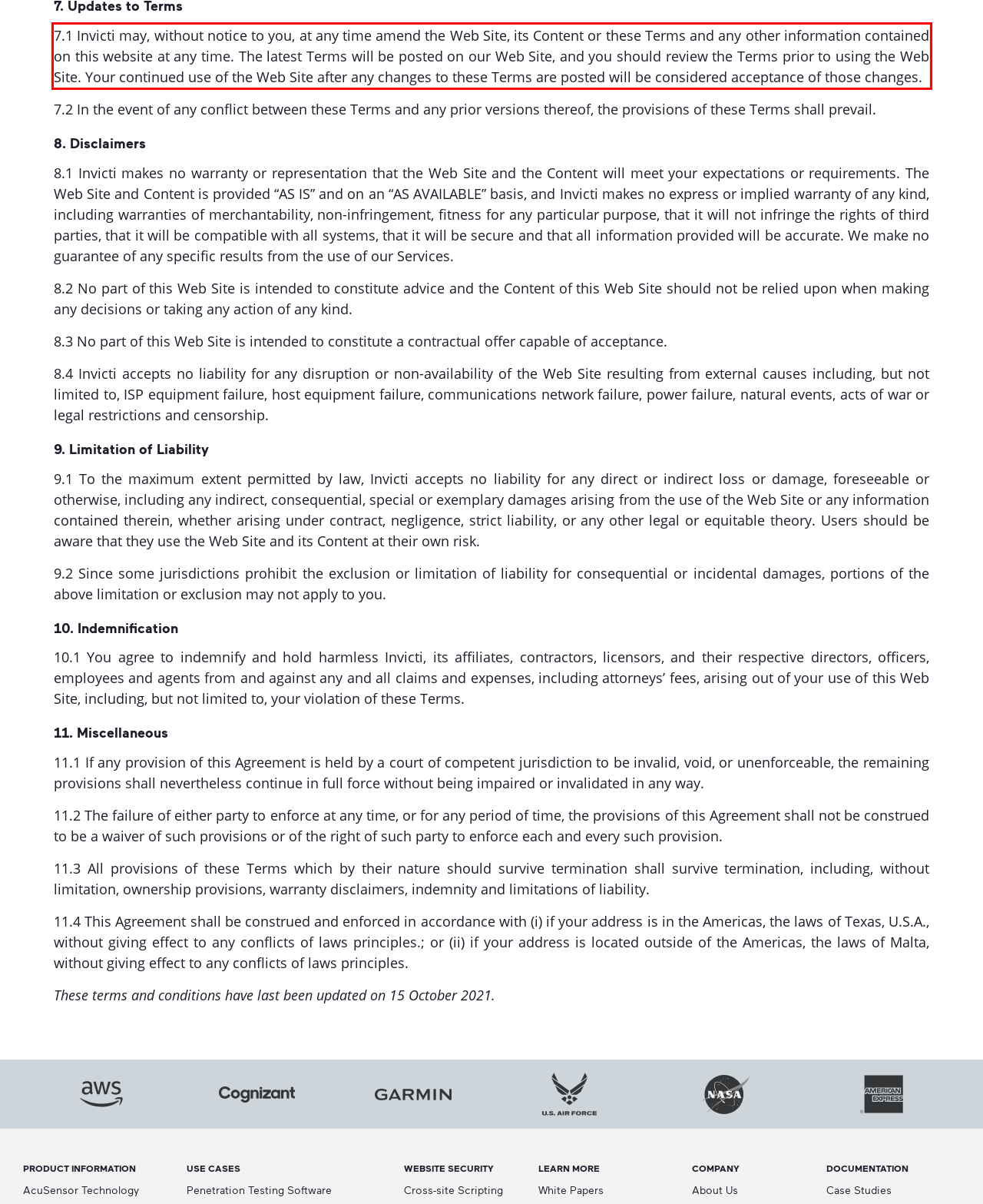In the given screenshot, locate the red bounding box and extract the text content from within it.

7.1 Invicti may, without notice to you, at any time amend the Web Site, its Content or these Terms and any other information contained on this website at any time. The latest Terms will be posted on our Web Site, and you should review the Terms prior to using the Web Site. Your continued use of the Web Site after any changes to these Terms are posted will be considered acceptance of those changes.